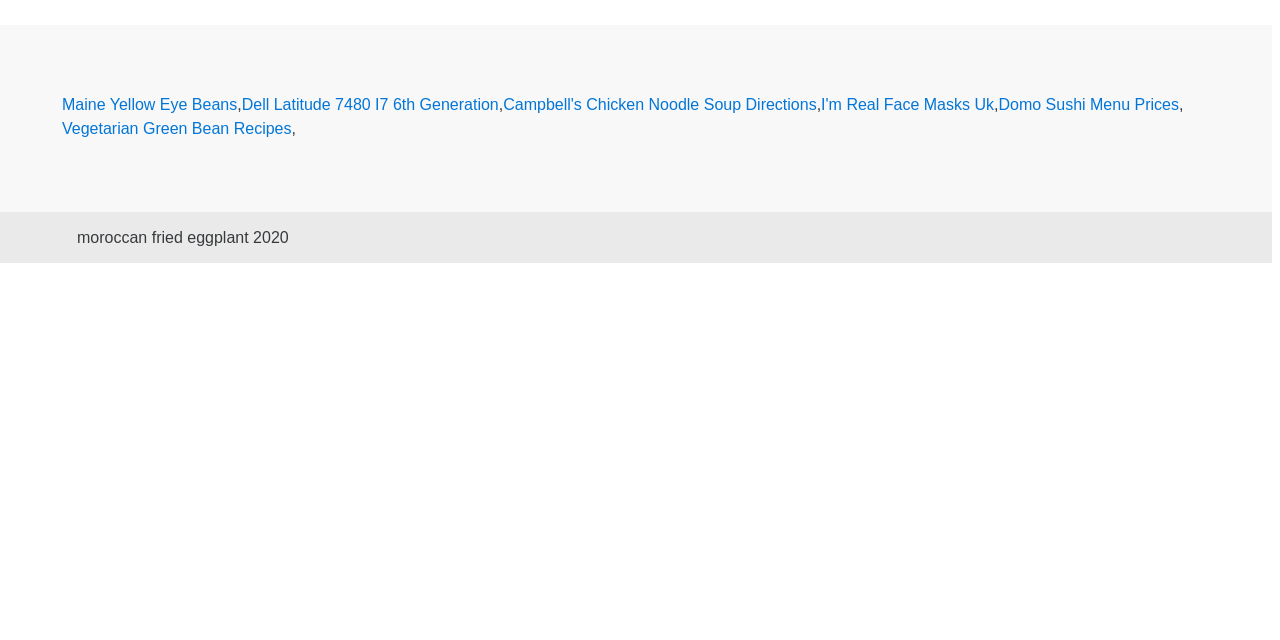Determine the bounding box coordinates (top-left x, top-left y, bottom-right x, bottom-right y) of the UI element described in the following text: Campbell's Chicken Noodle Soup Directions

[0.393, 0.145, 0.638, 0.183]